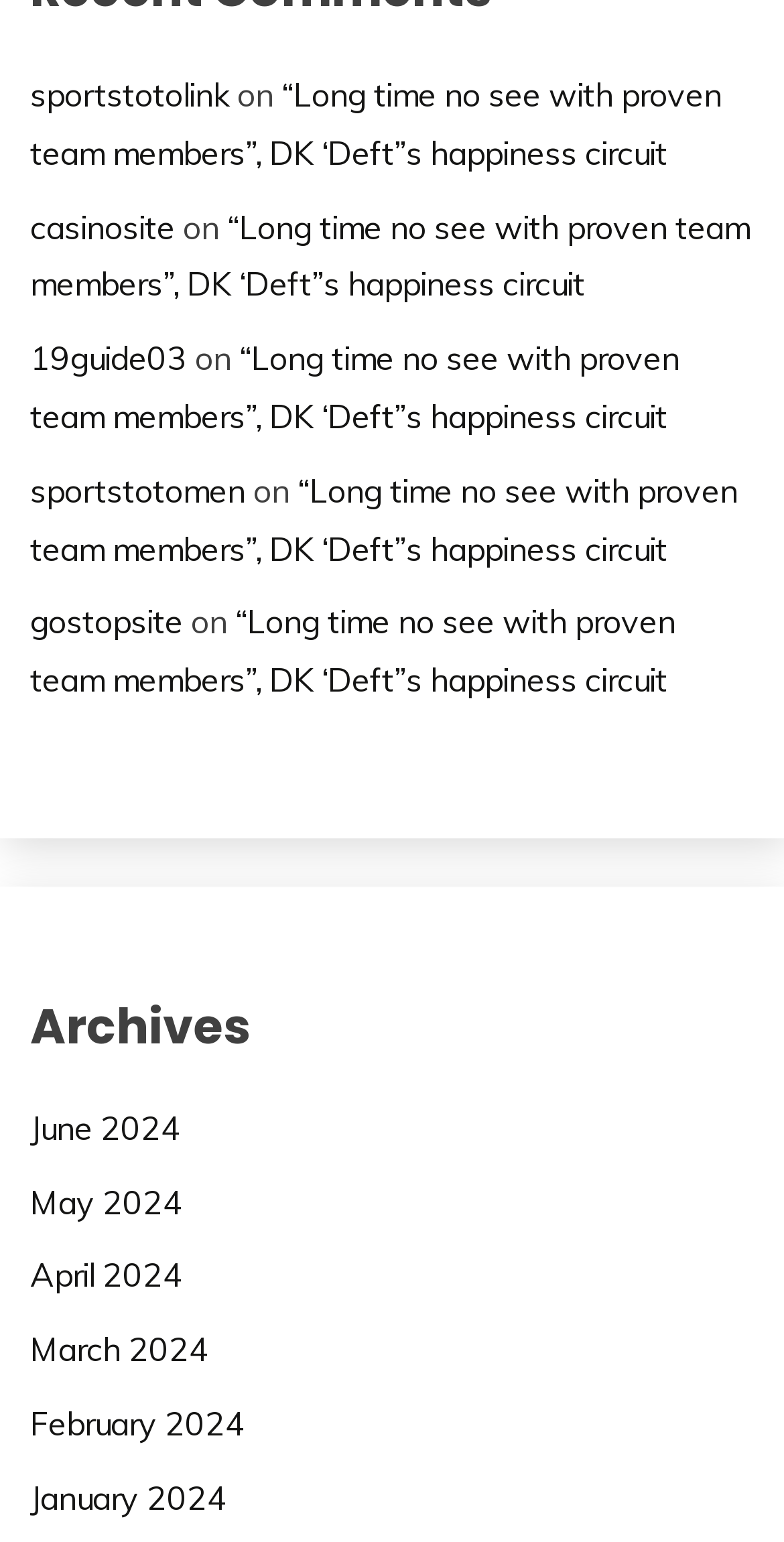Pinpoint the bounding box coordinates of the clickable area necessary to execute the following instruction: "click on the 'gostopsite' link". The coordinates should be given as four float numbers between 0 and 1, namely [left, top, right, bottom].

[0.038, 0.39, 0.233, 0.416]